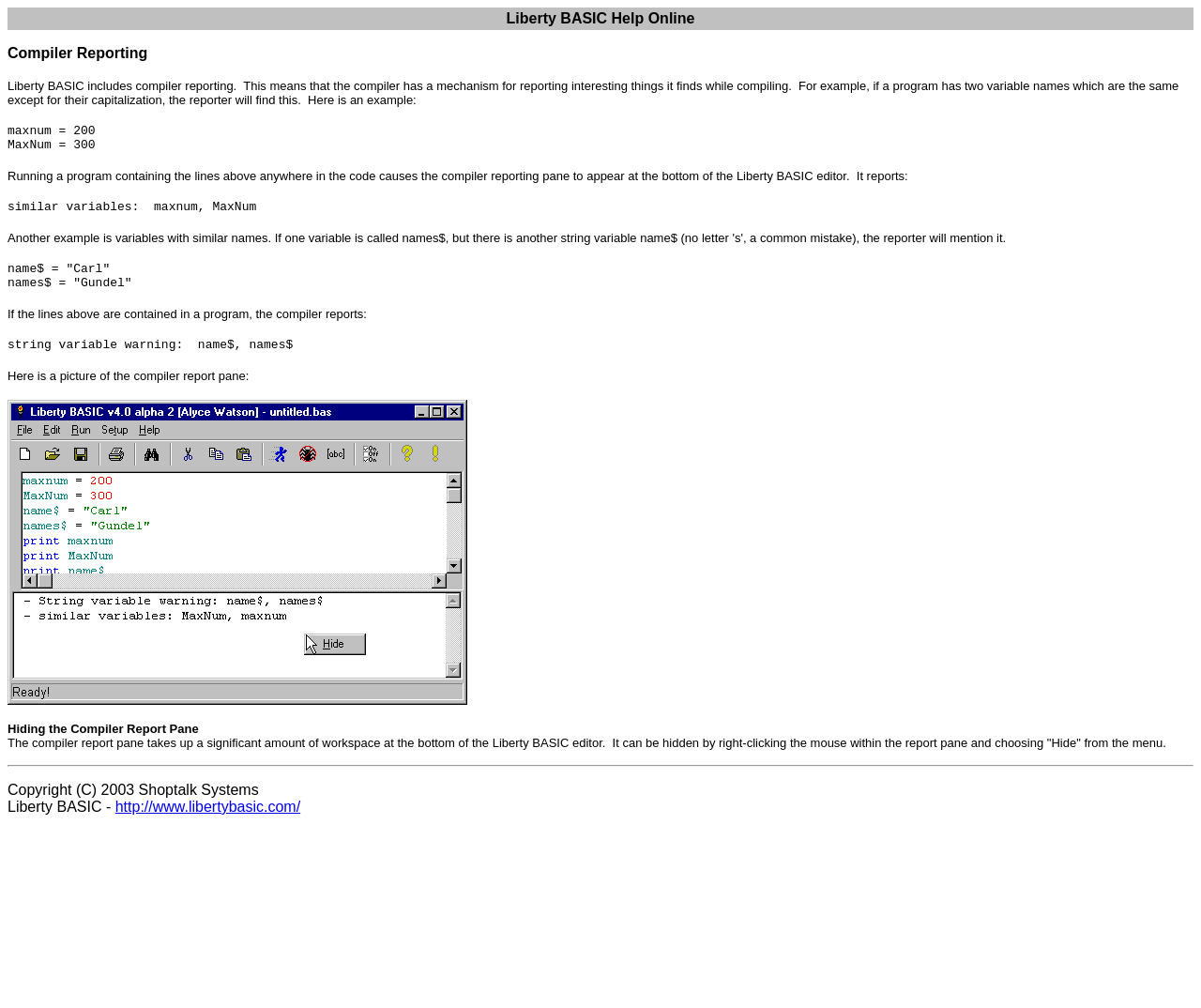Please look at the image and answer the question with a detailed explanation: What is an example of a similar variable name?

The webpage provides an example of similar variable names, maxnum and MaxNum, which would be reported by the compiler.